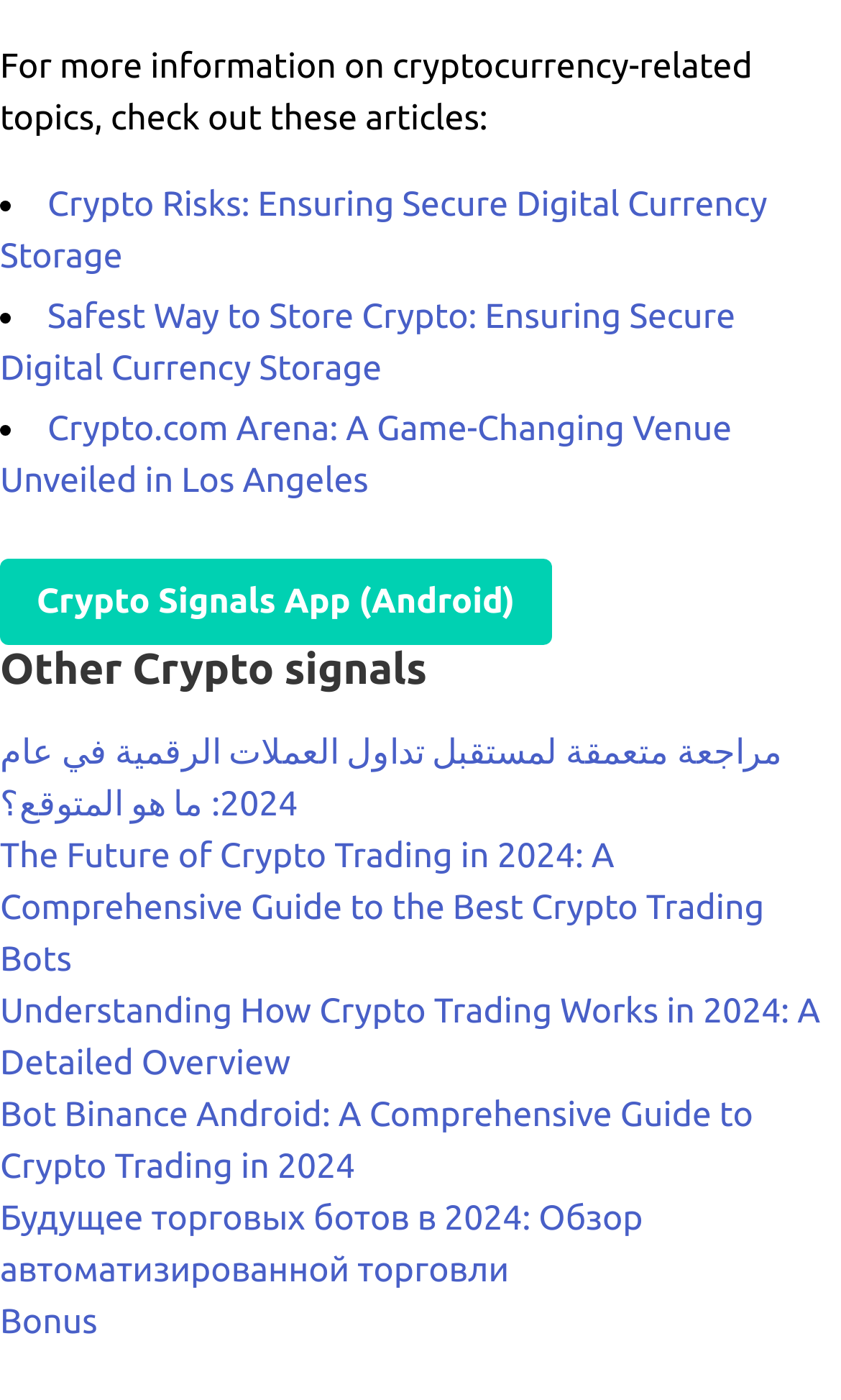What is the last link in the webpage?
Using the information from the image, answer the question thoroughly.

The last link in the webpage is 'Bonus', which is located at the bottom of the page with a bounding box coordinate of [0.0, 0.931, 0.116, 0.959].